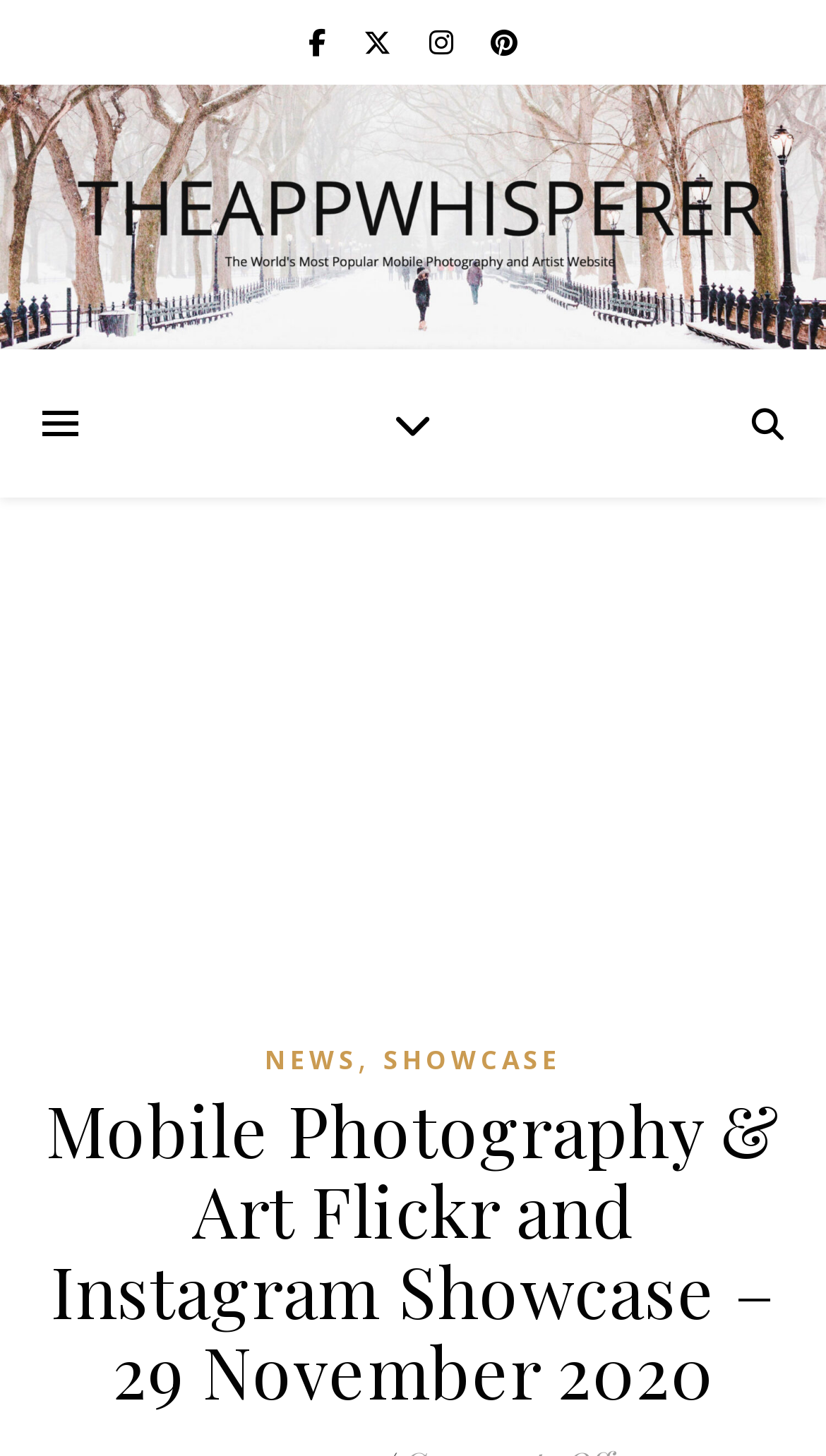How many social media links are available?
Please give a well-detailed answer to the question.

I counted the number of social media links available at the top of the webpage, which are Facebook, Twitter, Instagram, and Flickr, represented by their respective icons.